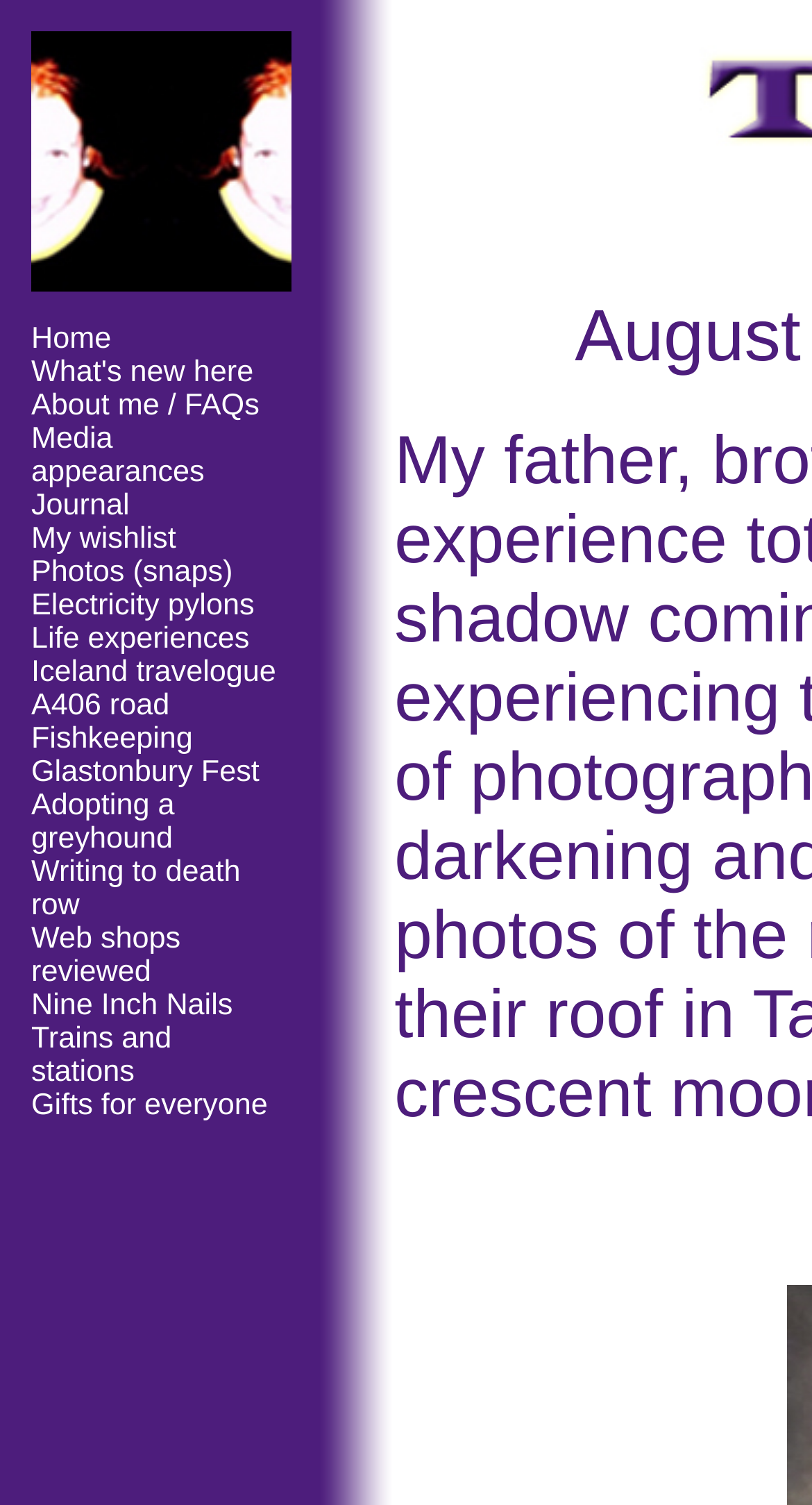What is the topic of the 10th link?
Look at the image and answer the question using a single word or phrase.

Journal